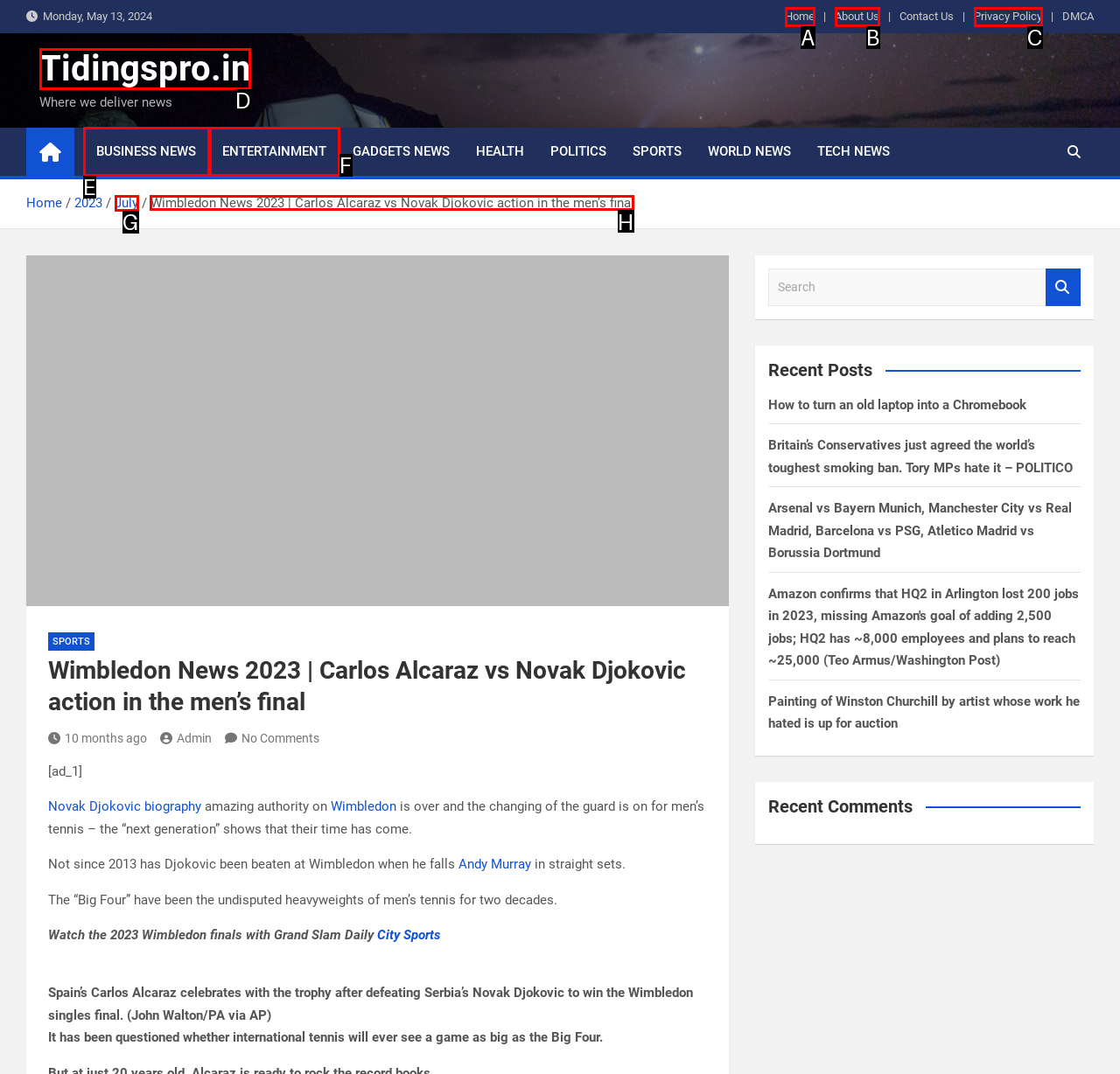Select the option I need to click to accomplish this task: Read about Wimbledon News 2023
Provide the letter of the selected choice from the given options.

H